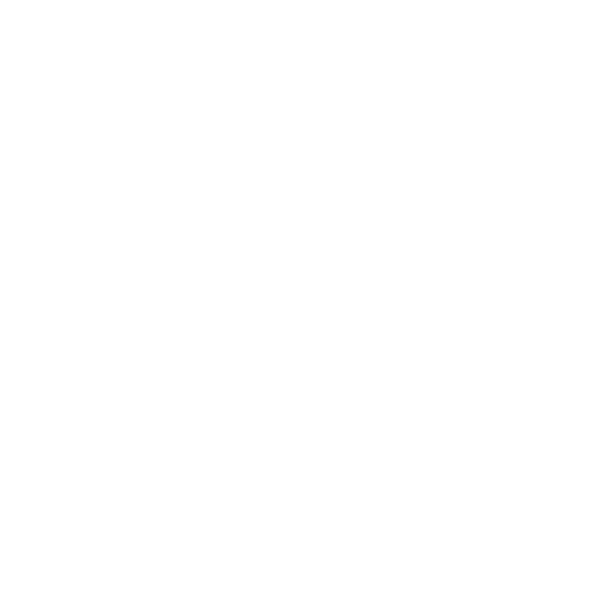Explain in detail what you see in the image.

The image displays a graphic representation of the TSI PortaCount Plus 8020A, a device used for quantitative measurement of air particulate contamination. This product is known for its application in various fields, including respiratory protection and health safety. It is shown alongside details such as its price of $499.99, indicating it is used but in good working condition, although it is overdue for calibration. The image captures the essence of the product, highlighting its significance for professionals who require accurate measurements for safety compliance and health monitoring. Additional contextual information includes a note that it has been maintained properly and includes all necessary components for operation, excluding software, and mentions the represented condition of the accompanying road-case.